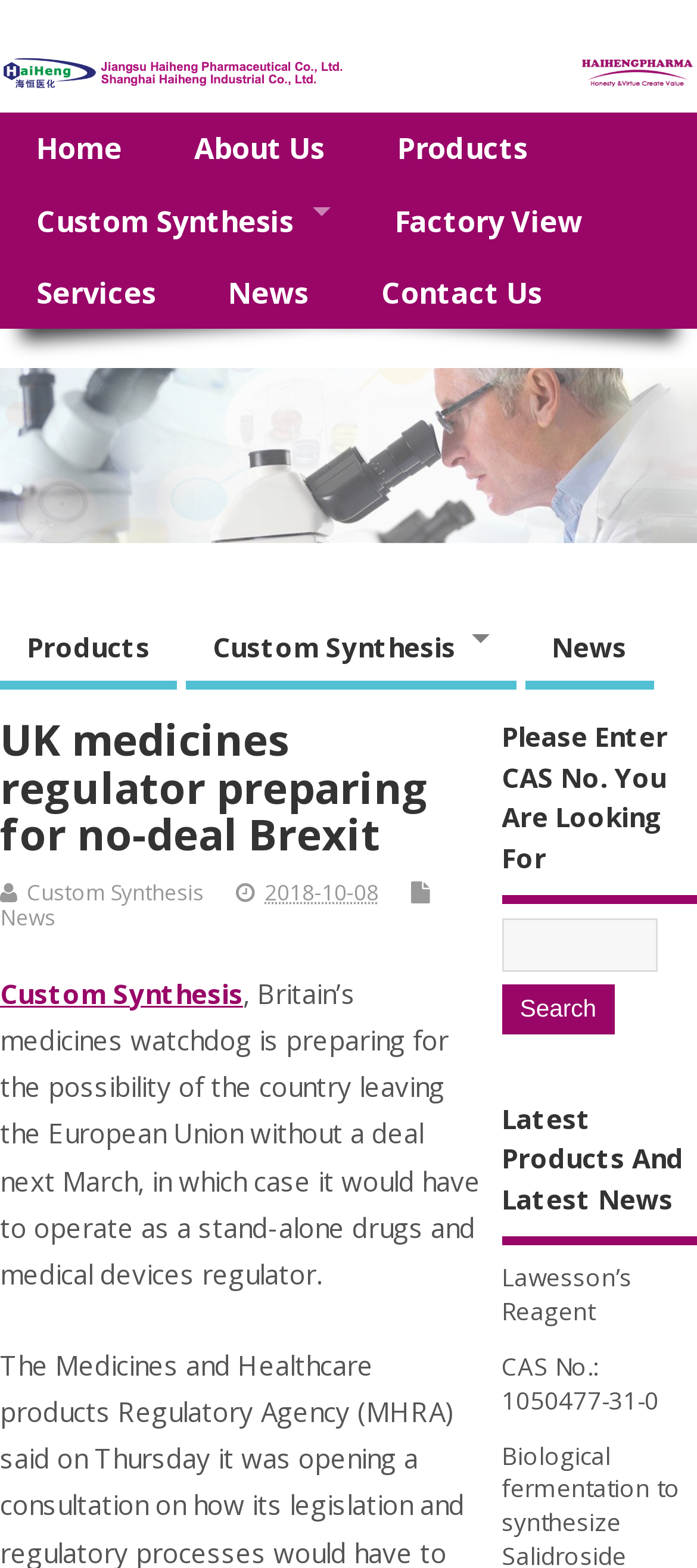Respond to the question below with a single word or phrase:
What is the purpose of the search box?

Search for products by CAS No.